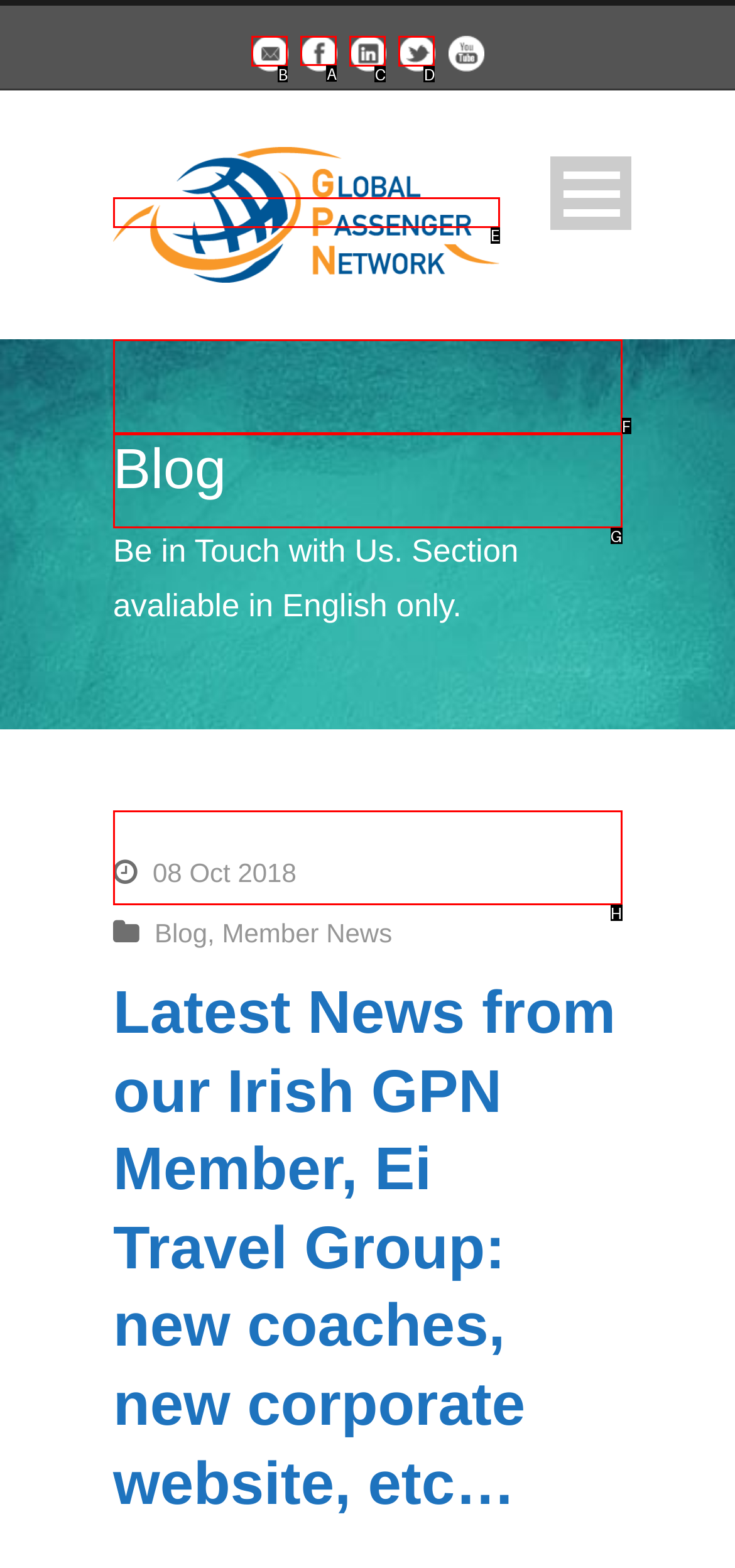Select the appropriate HTML element to click on to finish the task: Visit the Facebook page.
Answer with the letter corresponding to the selected option.

A